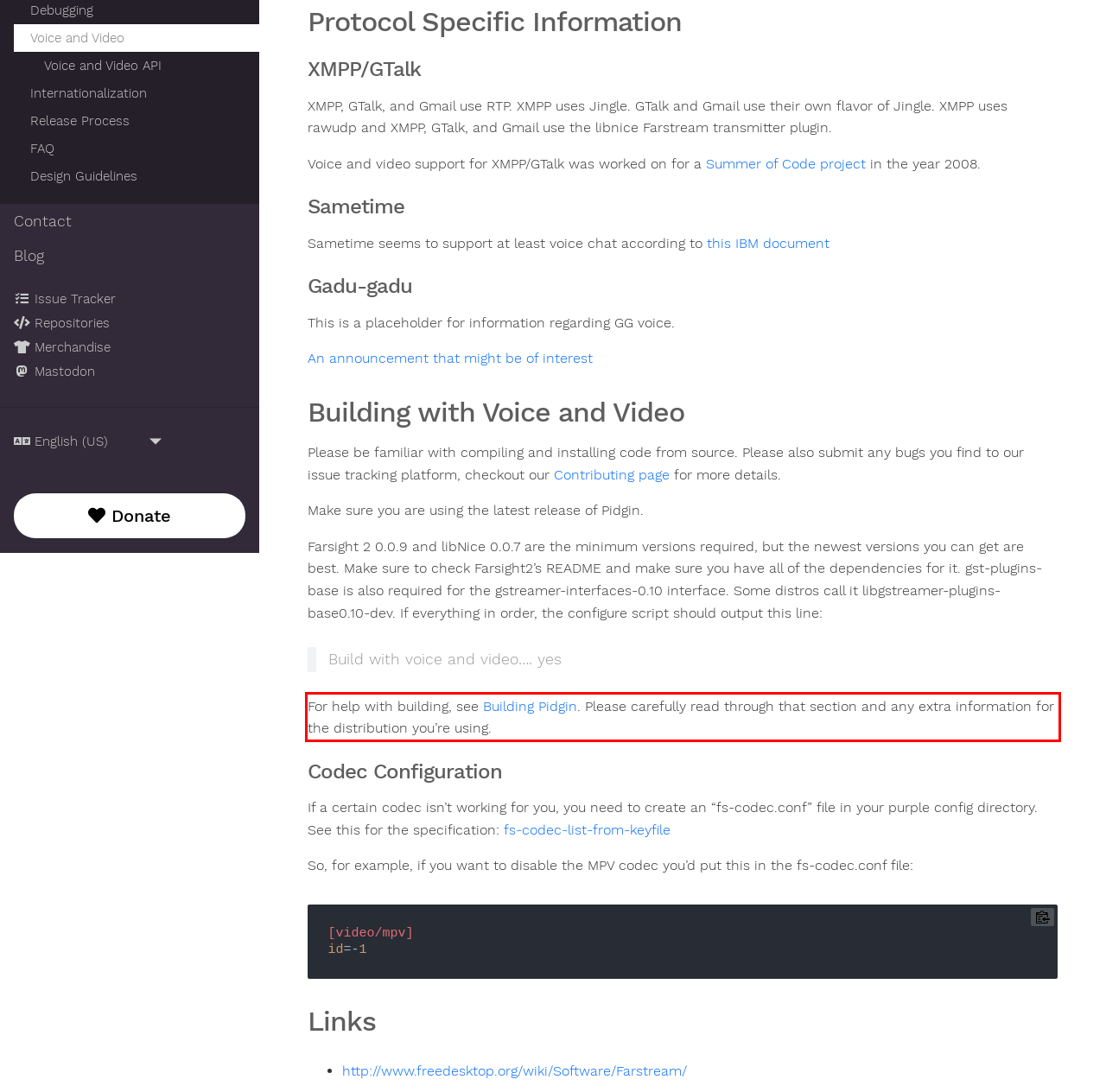You are presented with a webpage screenshot featuring a red bounding box. Perform OCR on the text inside the red bounding box and extract the content.

For help with building, see Building Pidgin. Please carefully read through that section and any extra information for the distribution you’re using.